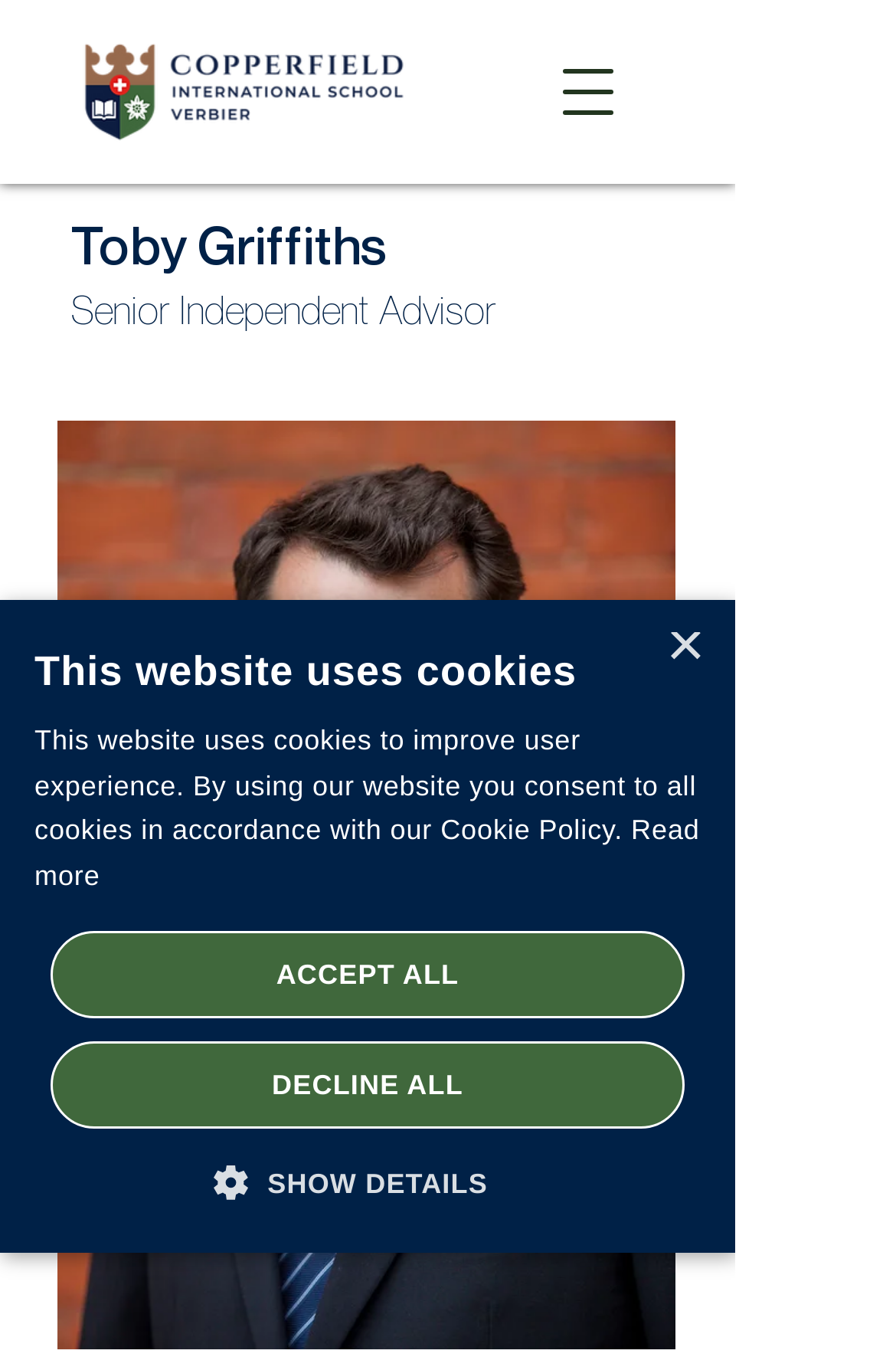Answer the question with a single word or phrase: 
What is the name of the image file on the top left corner?

Copperfiled_Verbier_Horizontal_fullcolor.png